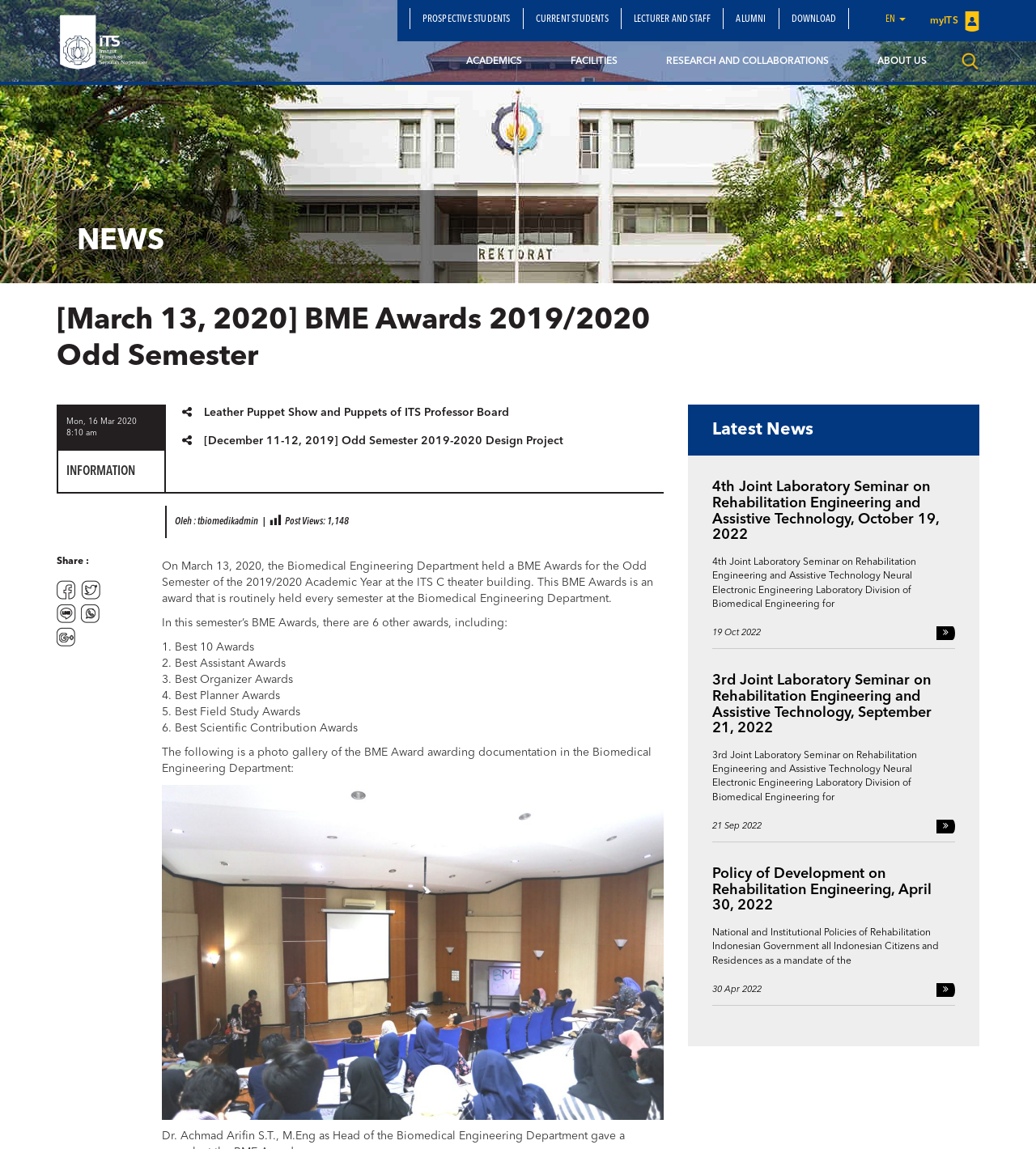Given the description PINS and CORDS, predict the bounding box coordinates of the UI element. Ensure the coordinates are in the format (top-left x, top-left y, bottom-right x, bottom-right y) and all values are between 0 and 1.

None